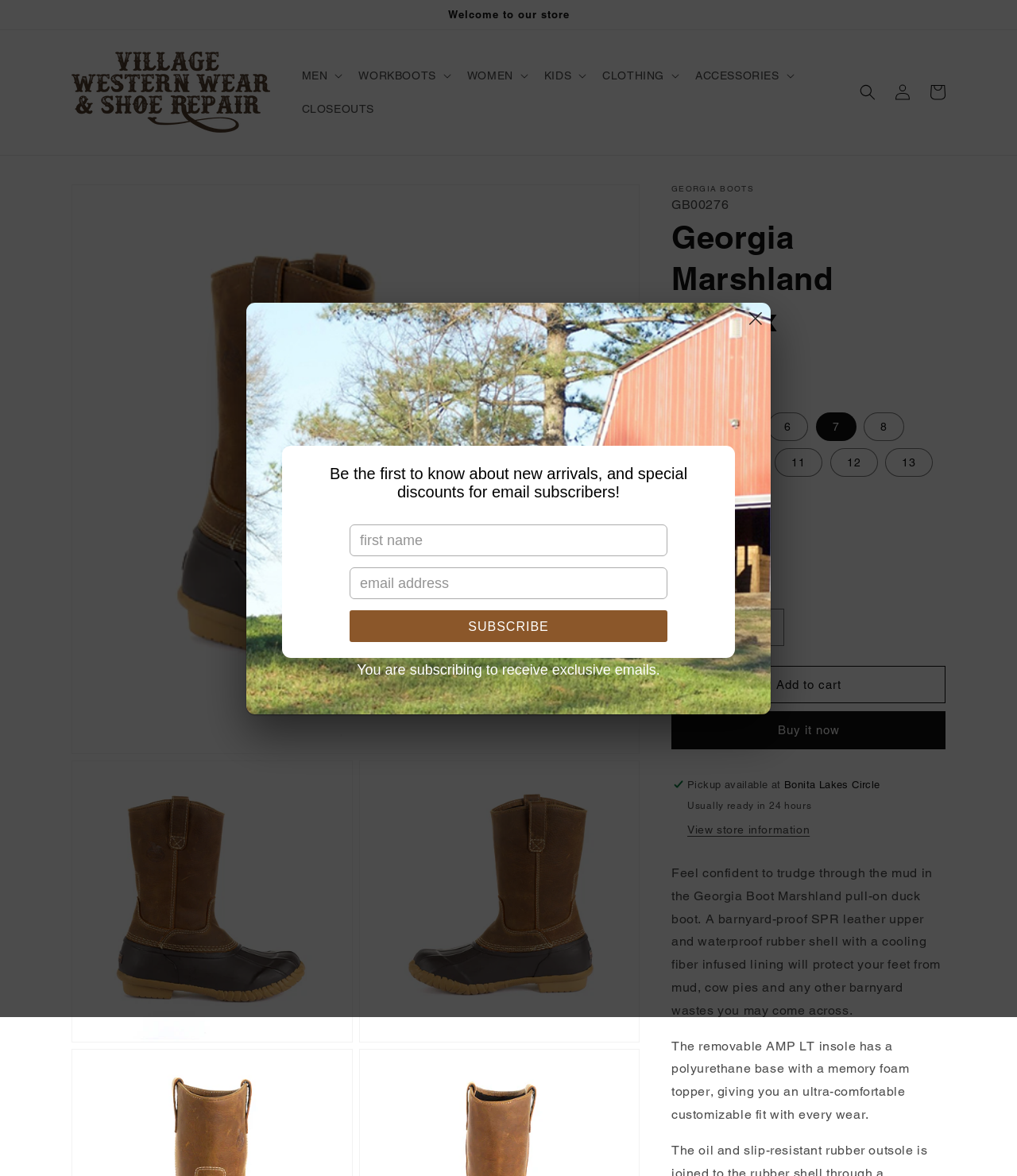Determine the coordinates of the bounding box for the clickable area needed to execute this instruction: "Subscribe to the newsletter".

[0.344, 0.519, 0.656, 0.546]